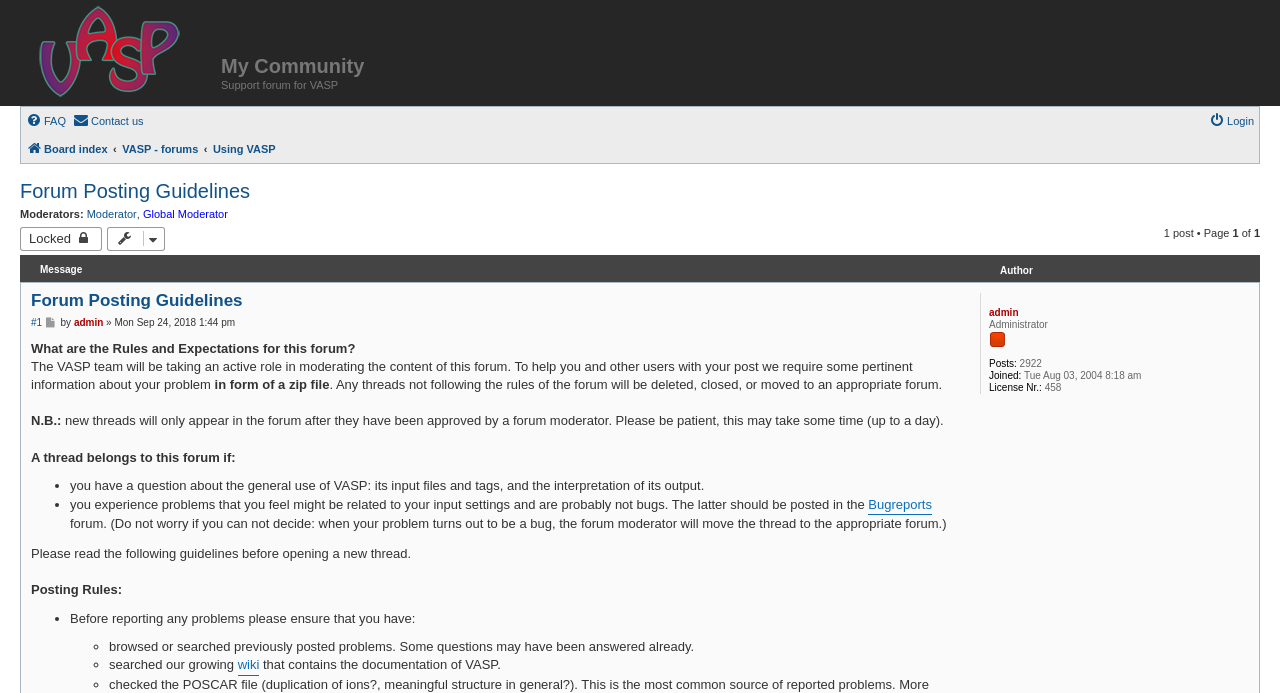Please provide the bounding box coordinate of the region that matches the element description: Contact us. Coordinates should be in the format (top-left x, top-left y, bottom-right x, bottom-right y) and all values should be between 0 and 1.

[0.057, 0.157, 0.112, 0.192]